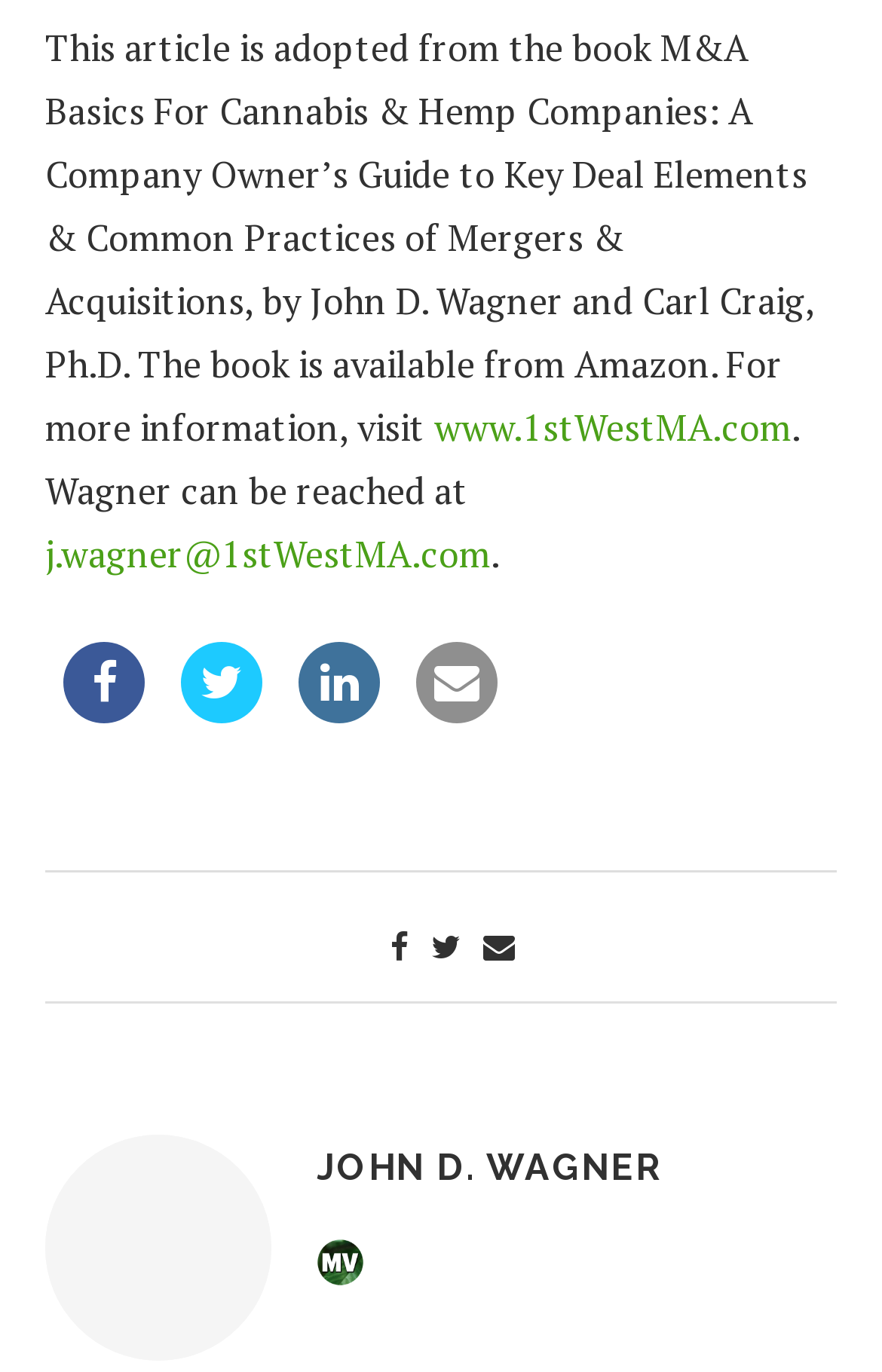Please find the bounding box coordinates of the element that must be clicked to perform the given instruction: "follow John D. Wagner on social media". The coordinates should be four float numbers from 0 to 1, i.e., [left, top, right, bottom].

[0.359, 0.892, 0.413, 0.946]